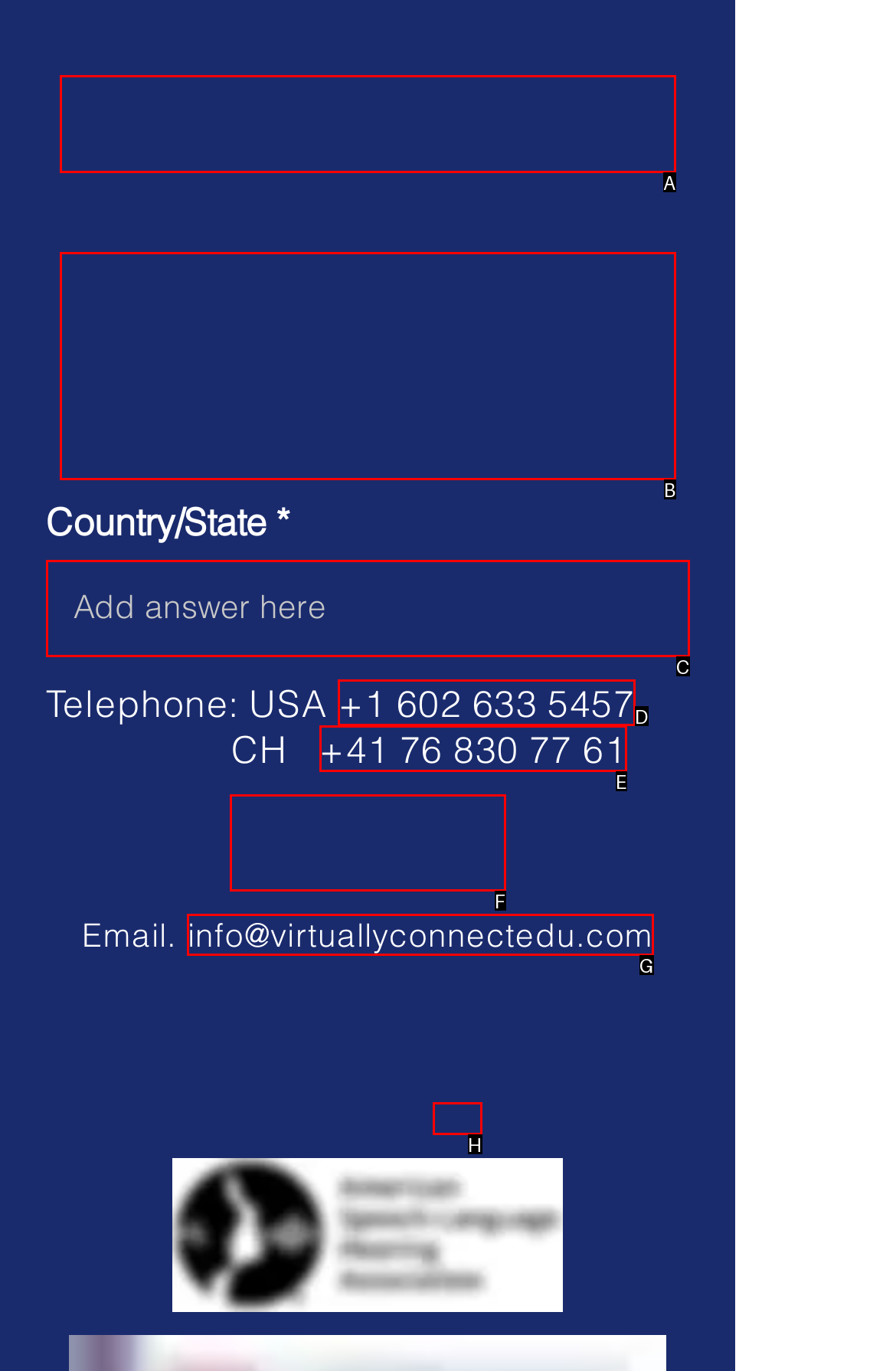Determine which HTML element should be clicked to carry out the following task: Enter email address Respond with the letter of the appropriate option.

A